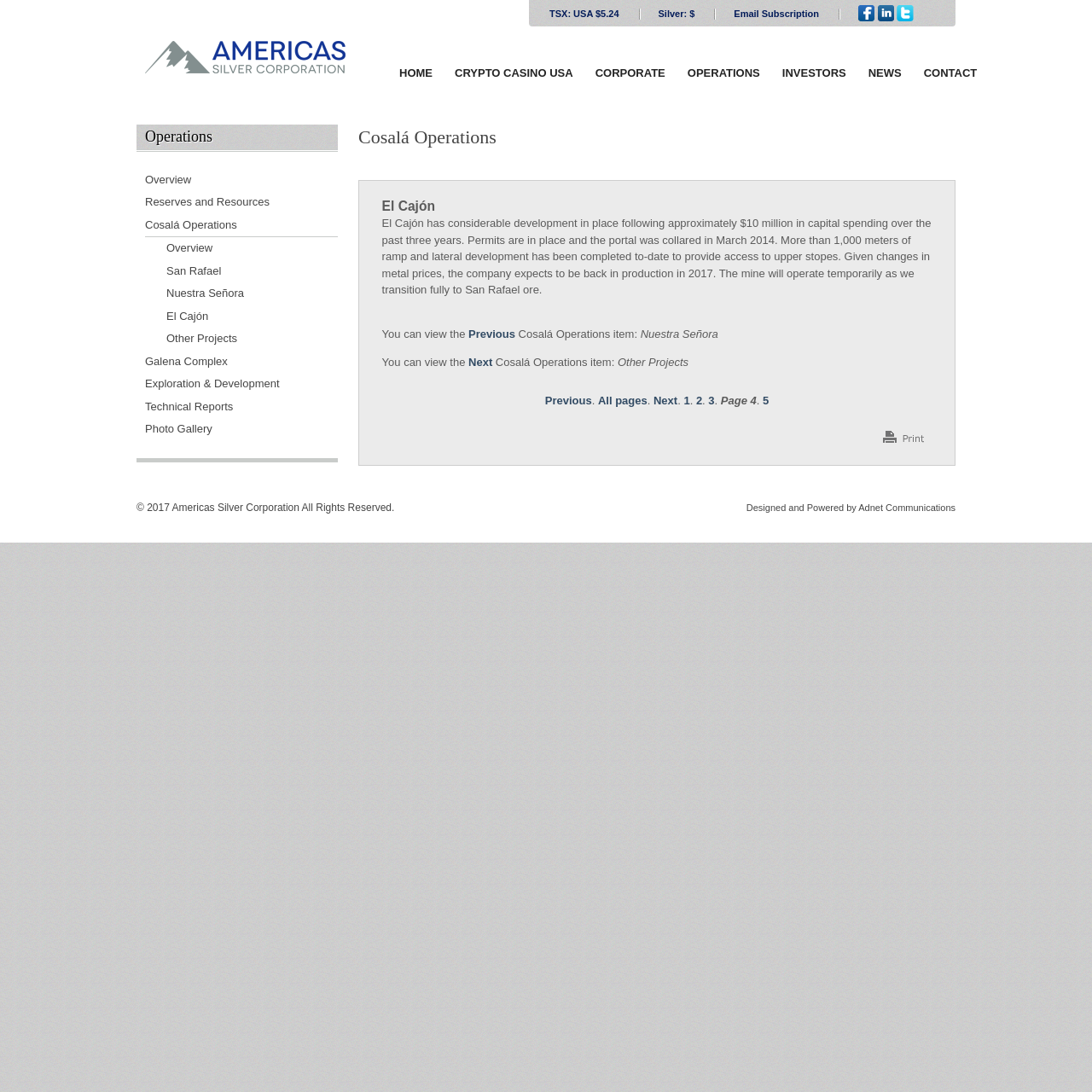Identify the bounding box coordinates of the section to be clicked to complete the task described by the following instruction: "Go to the 'HOME' page". The coordinates should be four float numbers between 0 and 1, formatted as [left, top, right, bottom].

[0.355, 0.055, 0.406, 0.079]